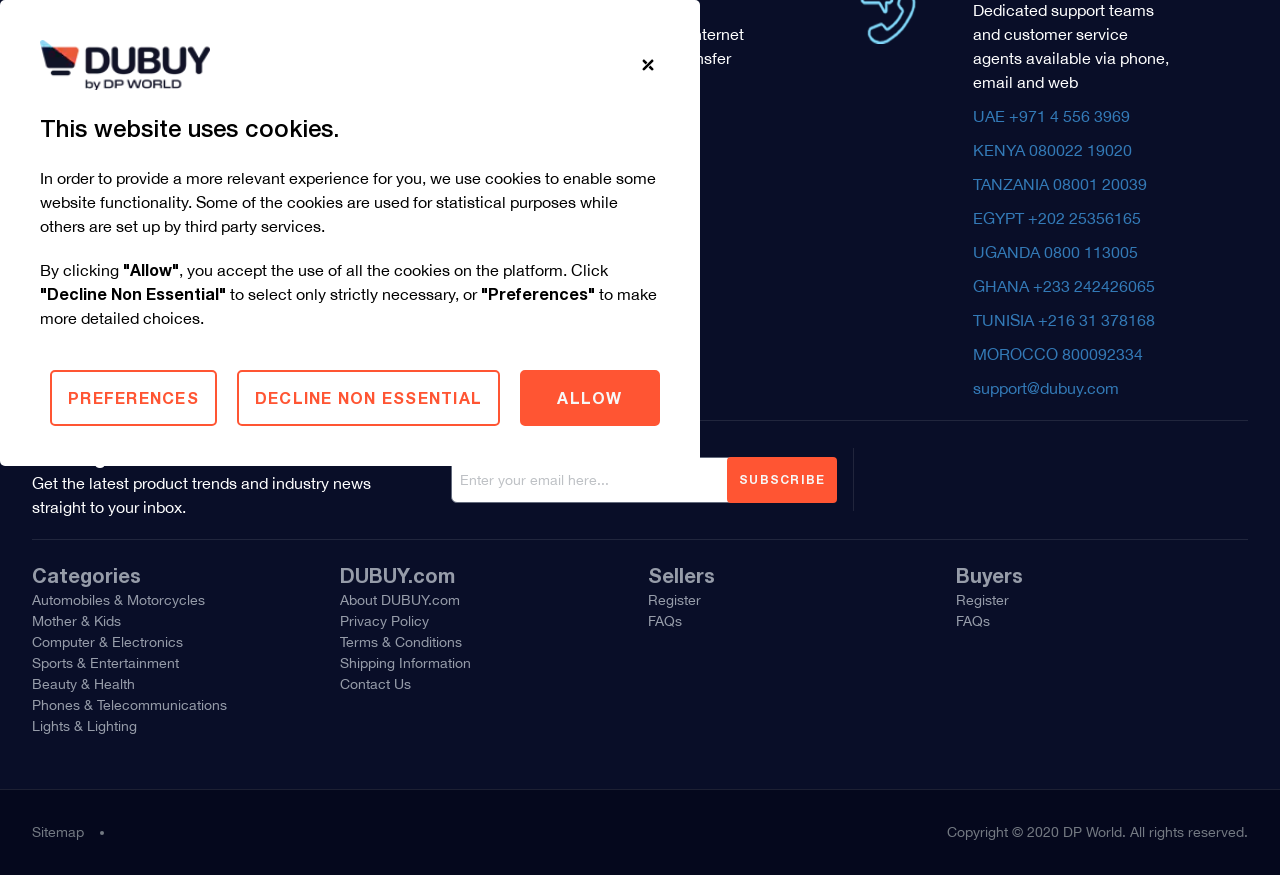Bounding box coordinates are specified in the format (top-left x, top-left y, bottom-right x, bottom-right y). All values are floating point numbers bounded between 0 and 1. Please provide the bounding box coordinate of the region this sentence describes: TUNISIA +216 31 378168

[0.76, 0.355, 0.903, 0.376]